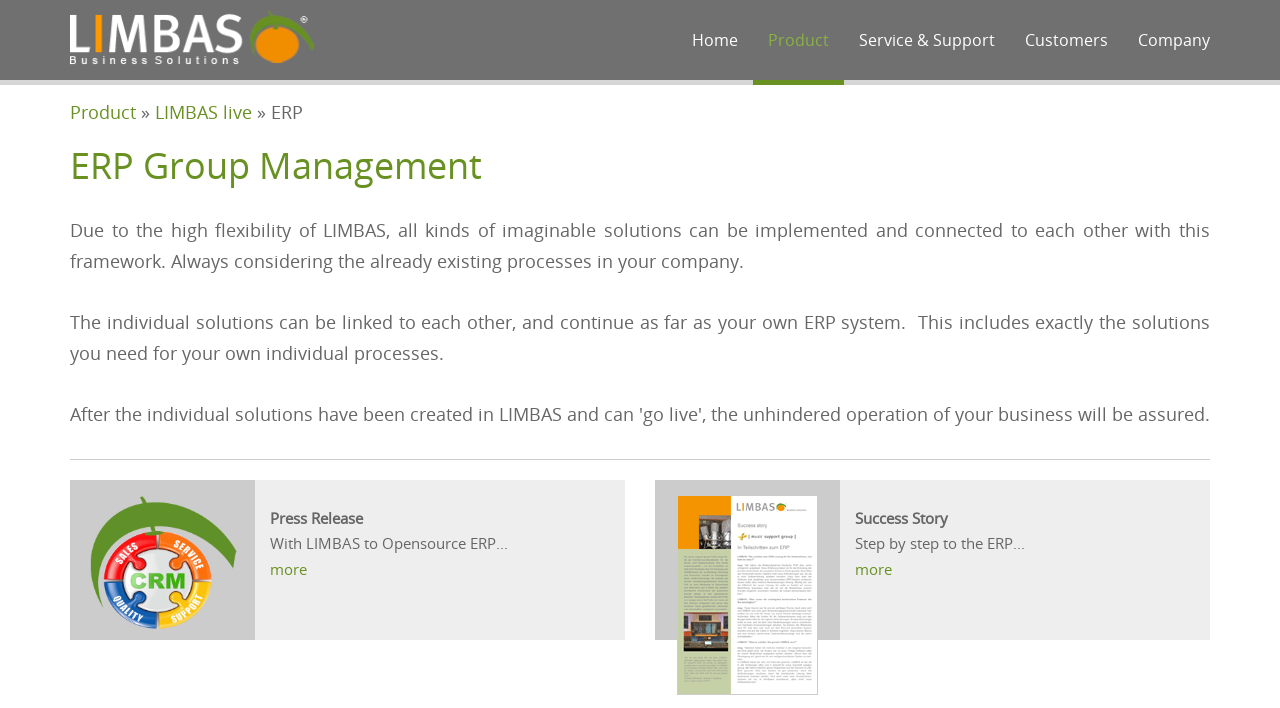Pinpoint the bounding box coordinates of the clickable element needed to complete the instruction: "Check the recent post about One Life to Live EP Mourns Death of Amanda Elizabeth Davies". The coordinates should be provided as four float numbers between 0 and 1: [left, top, right, bottom].

None